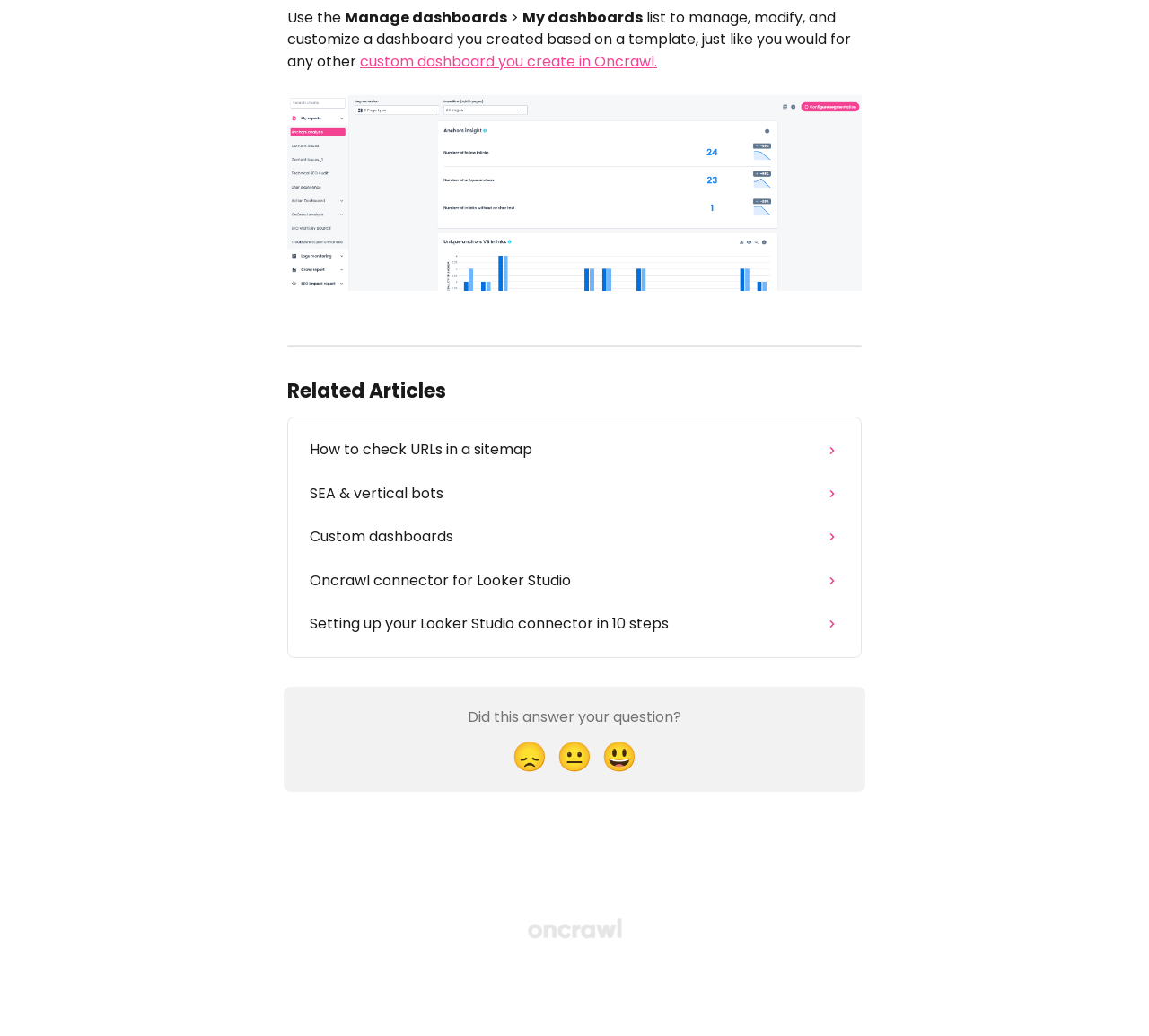Locate the bounding box coordinates for the element described below: "SEA & vertical bots". The coordinates must be four float values between 0 and 1, formatted as [left, top, right, bottom].

[0.26, 0.456, 0.74, 0.498]